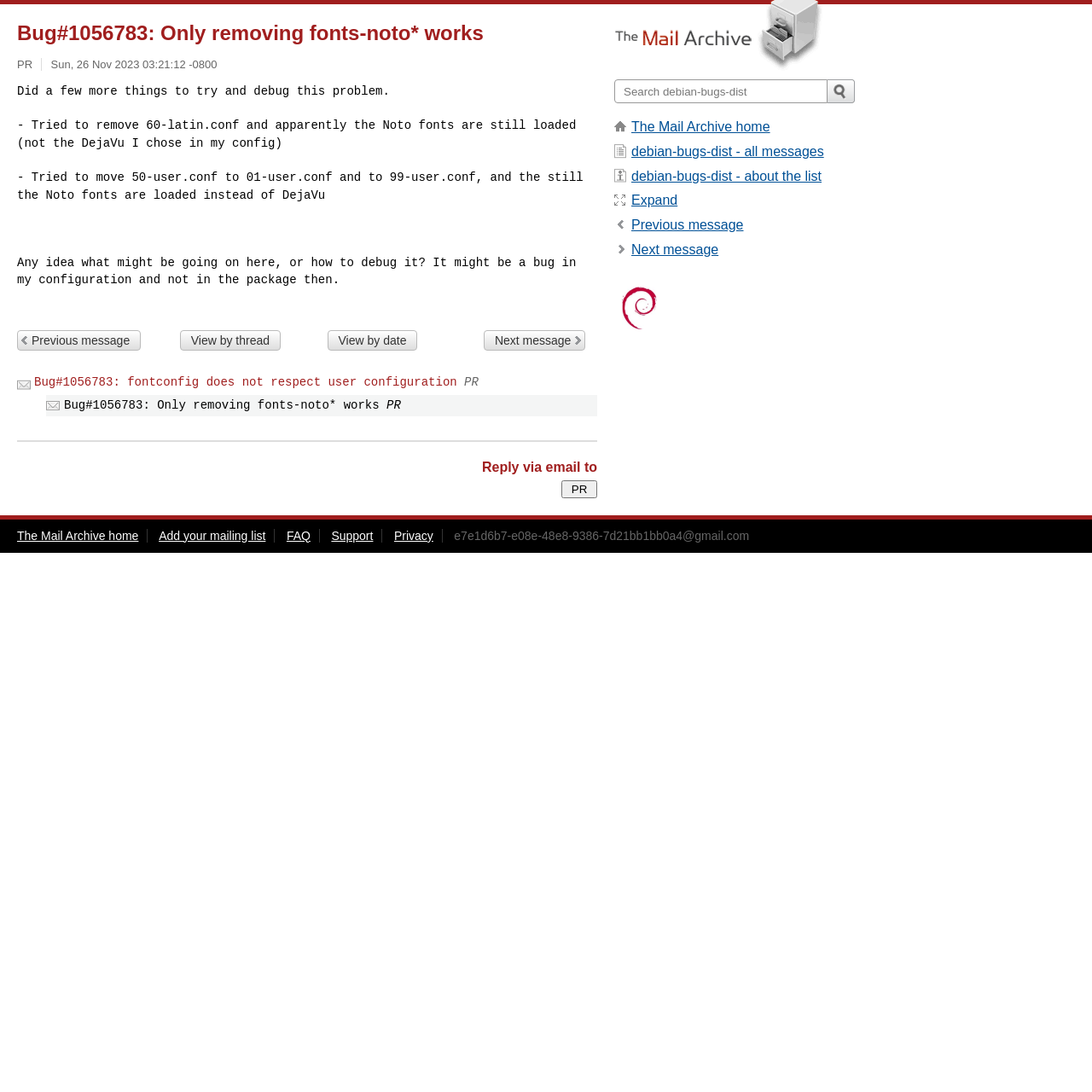Determine the bounding box coordinates of the area to click in order to meet this instruction: "Click the 'Previous message' link".

[0.016, 0.302, 0.129, 0.321]